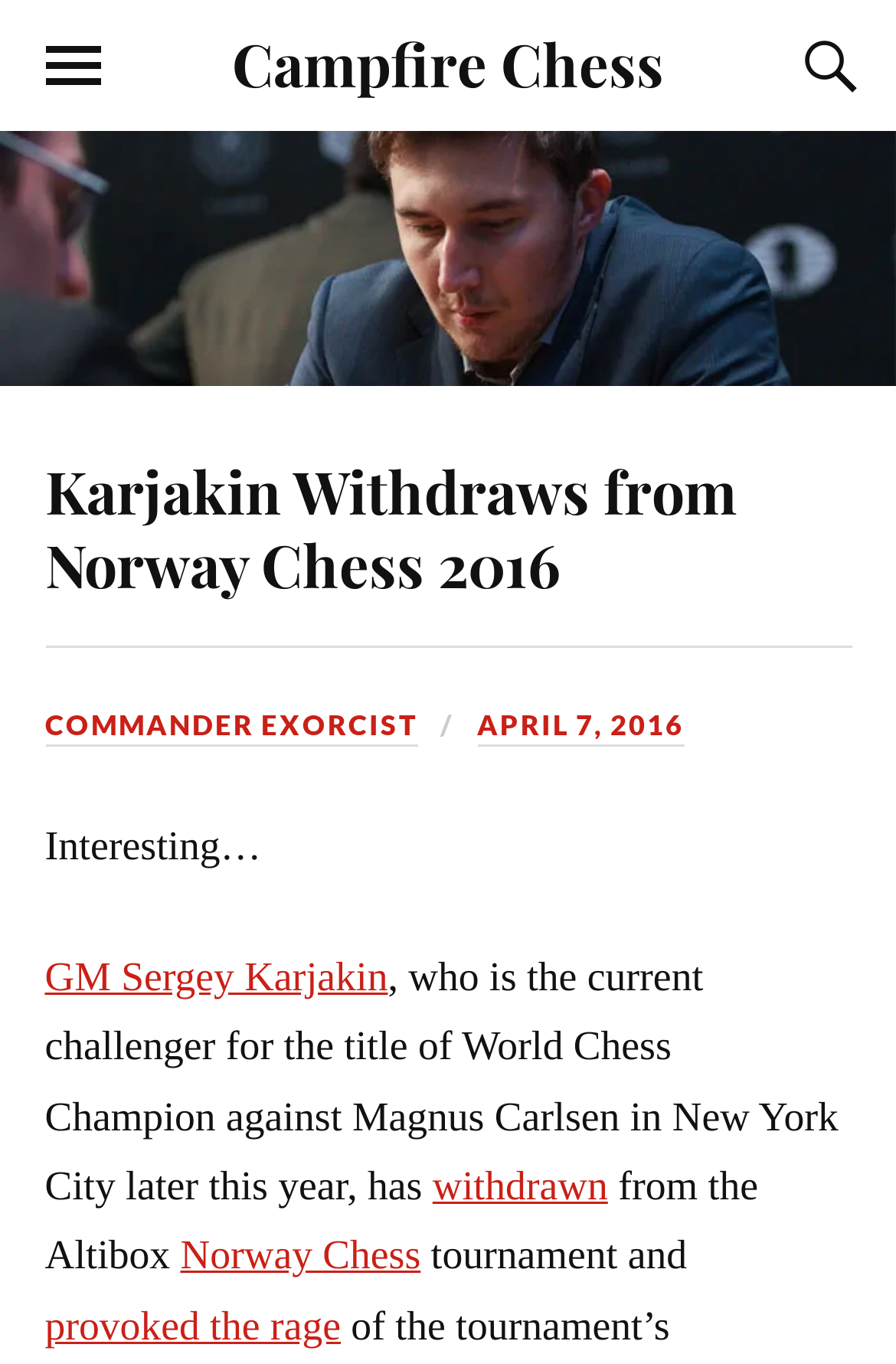Answer this question in one word or a short phrase: What is the title of the article?

Karjakin Withdraws from Norway Chess 2016